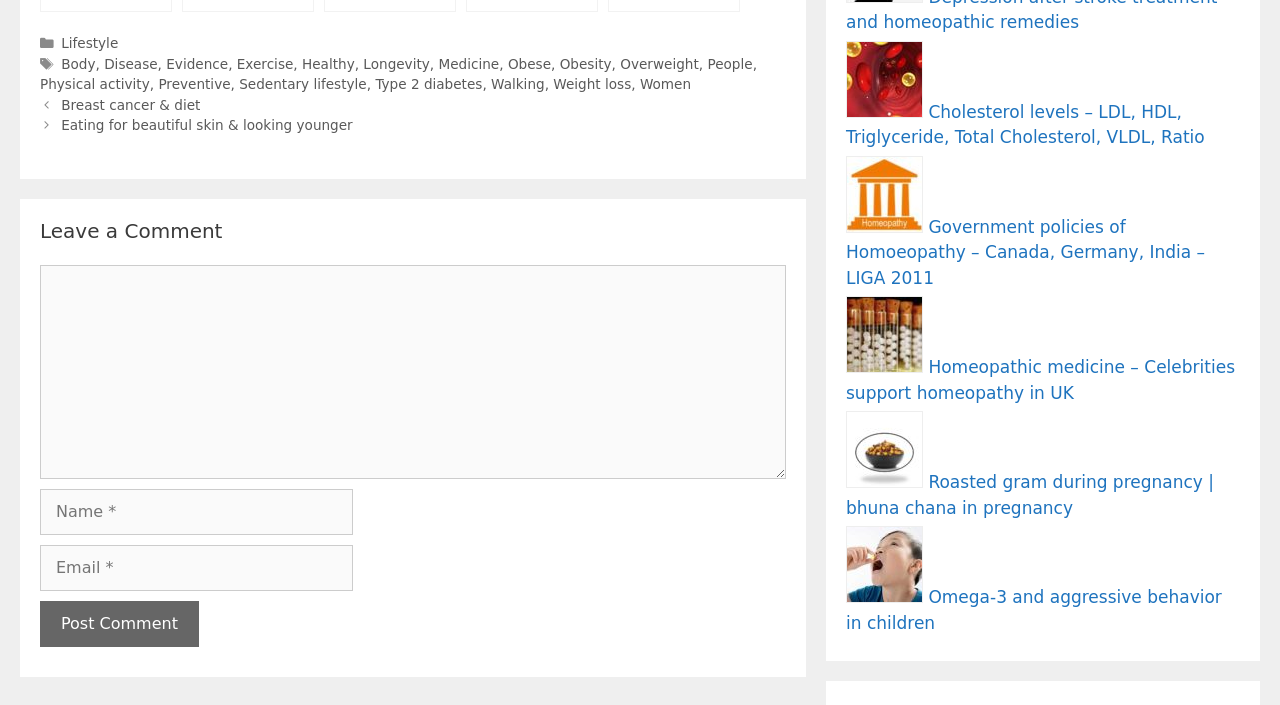Give a one-word or short-phrase answer to the following question: 
How many links are available in the navigation section?

2